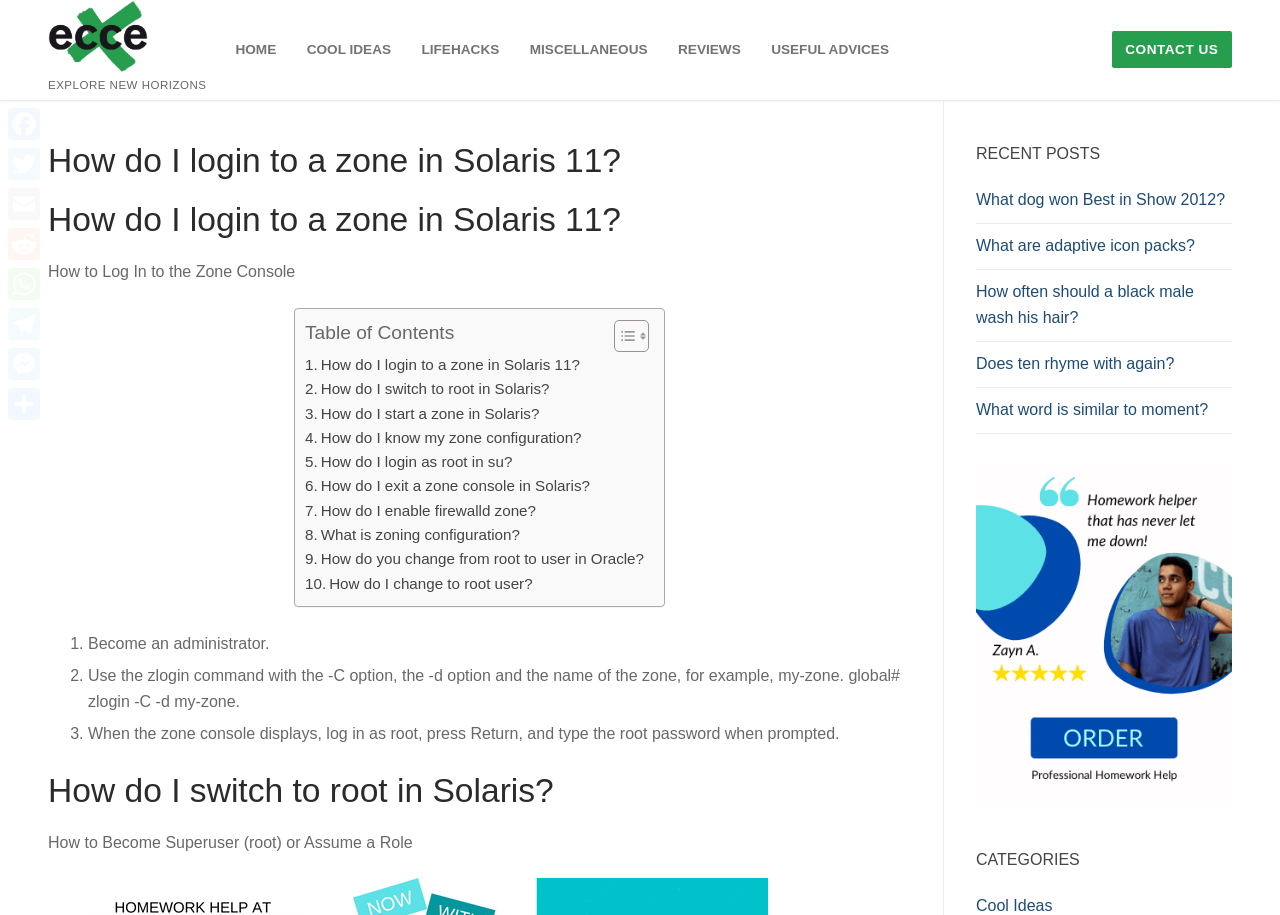How many social media links are in the footer?
Examine the image closely and answer the question with as much detail as possible.

I scrolled down to the footer section and counted the number of social media links, which are 8. These links are 'Facebook', 'Twitter', 'Email', 'Reddit', 'WhatsApp', 'Telegram', 'Messenger', and 'Share'.